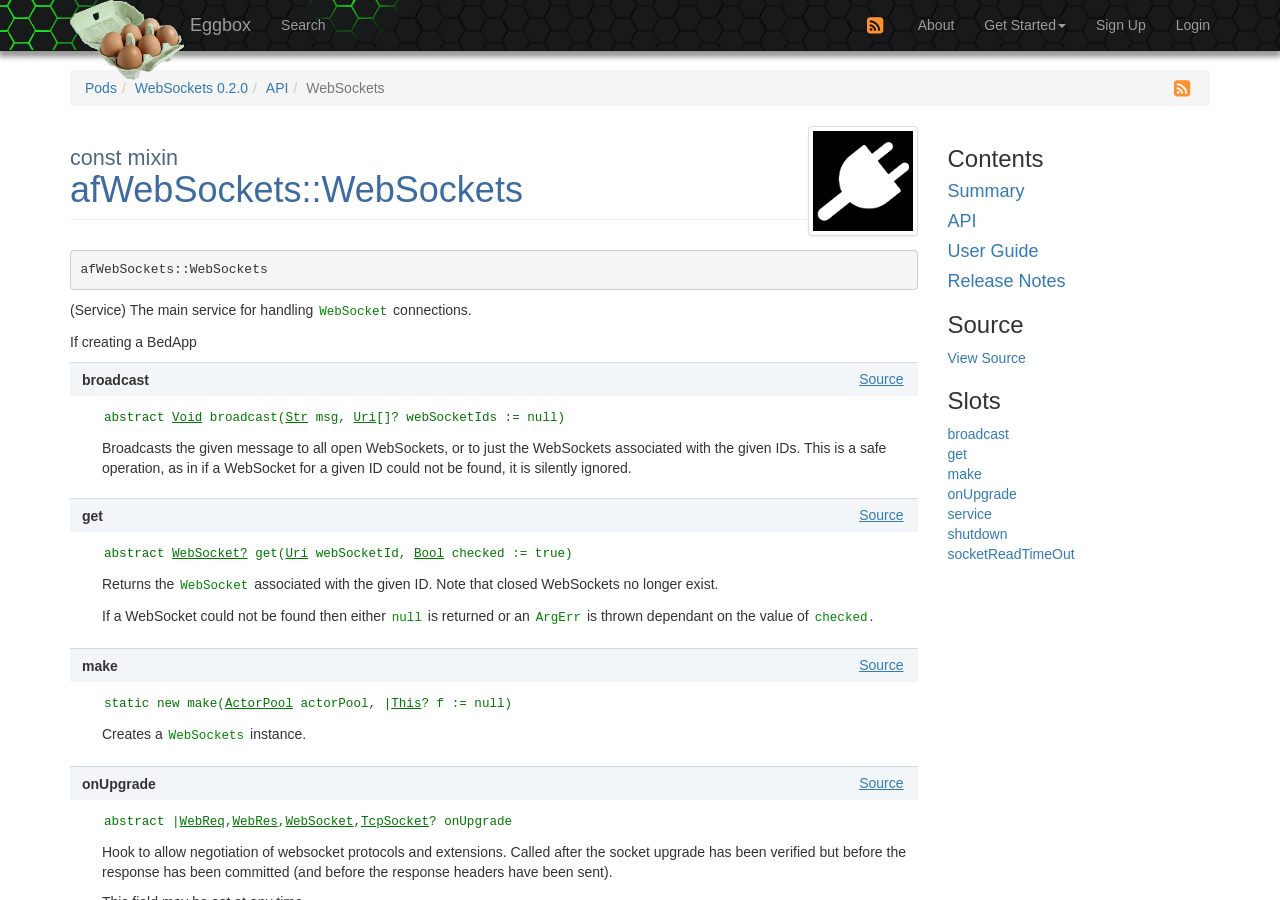Provide a single word or phrase to answer the given question: 
What is the return type of the get method?

WebSocket?